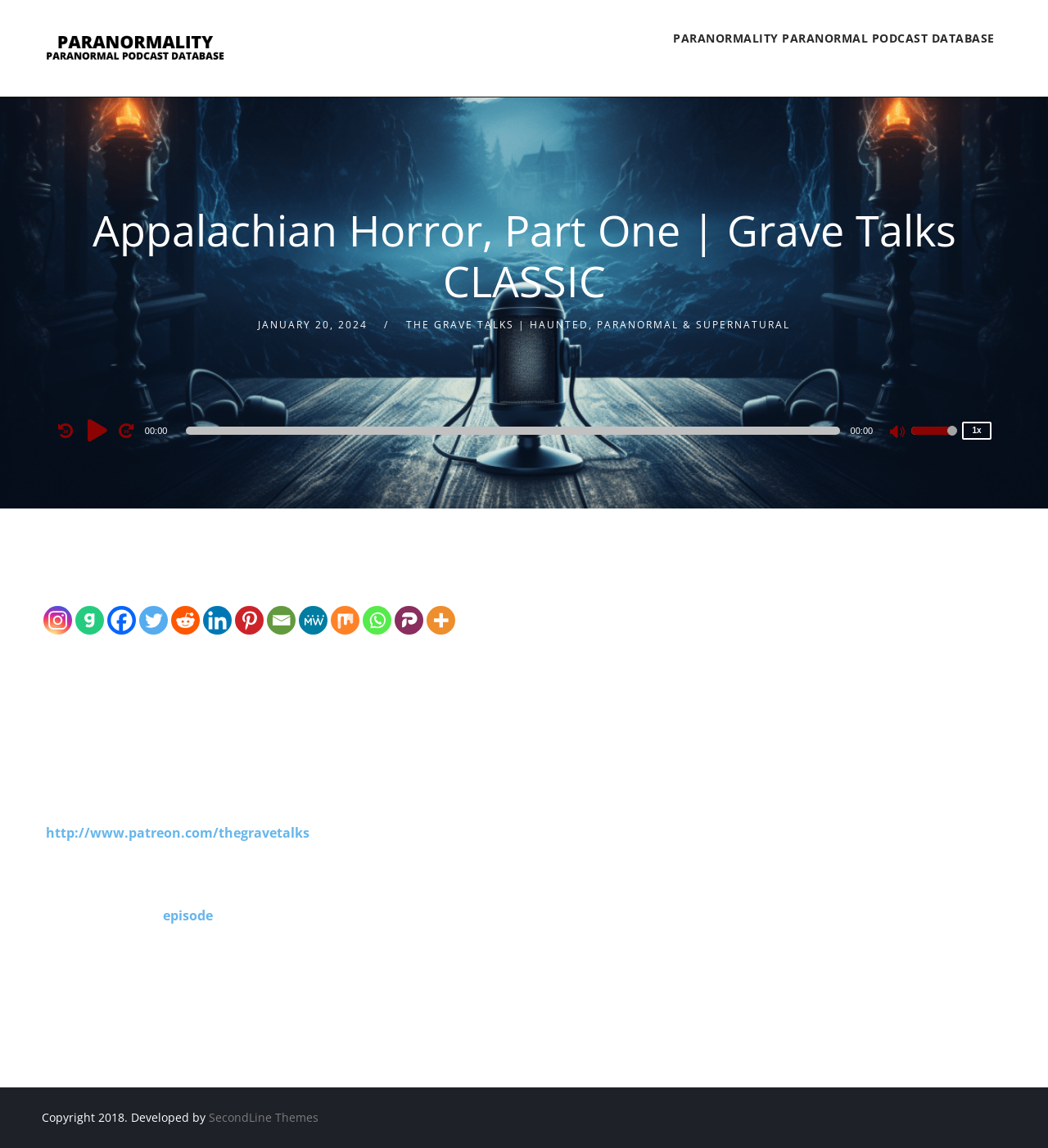Please locate the bounding box coordinates of the element that should be clicked to achieve the given instruction: "Play the audio".

[0.077, 0.36, 0.108, 0.389]